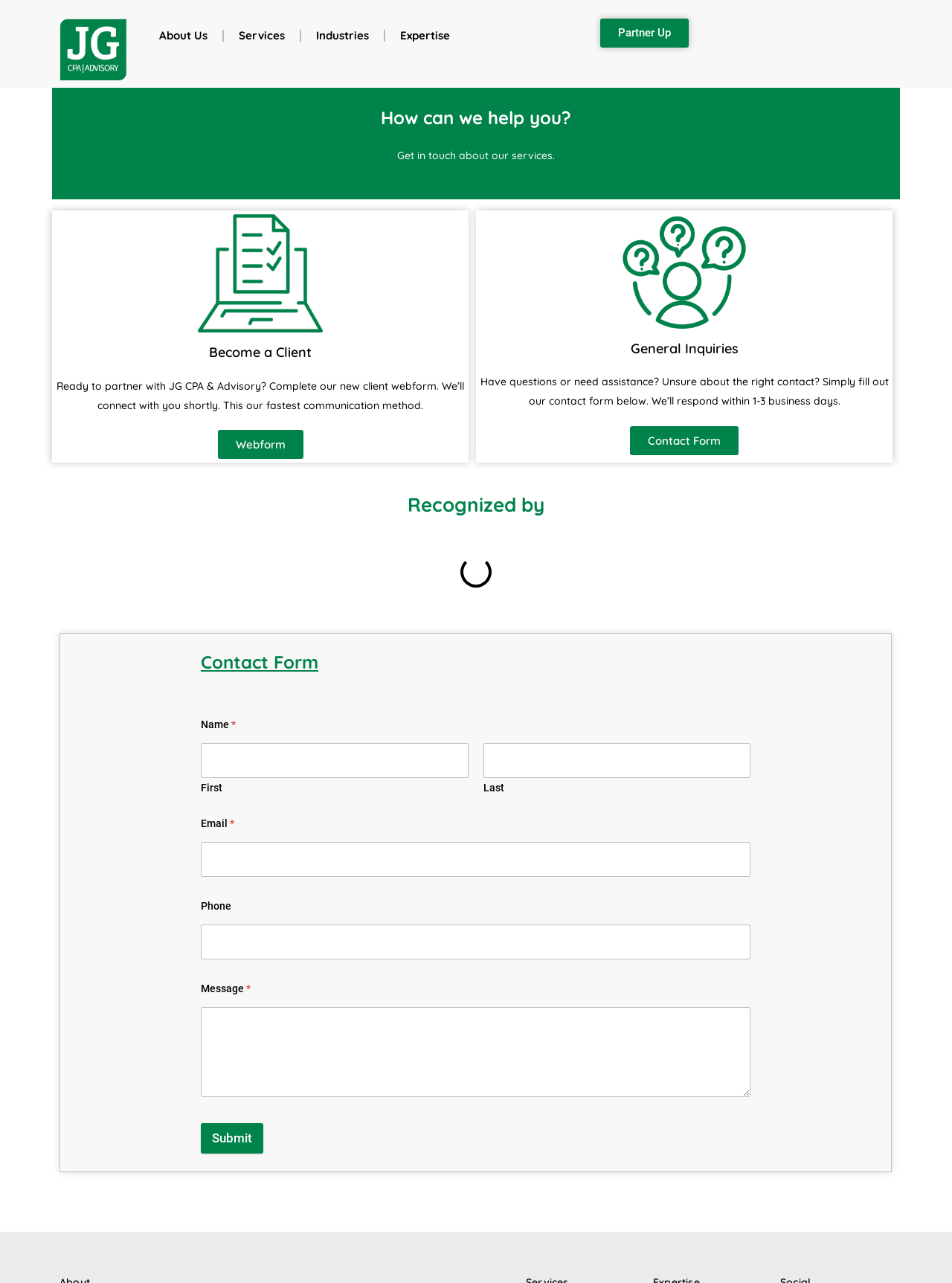Please specify the bounding box coordinates of the clickable section necessary to execute the following command: "Click the 'About Us' link".

[0.152, 0.014, 0.234, 0.041]